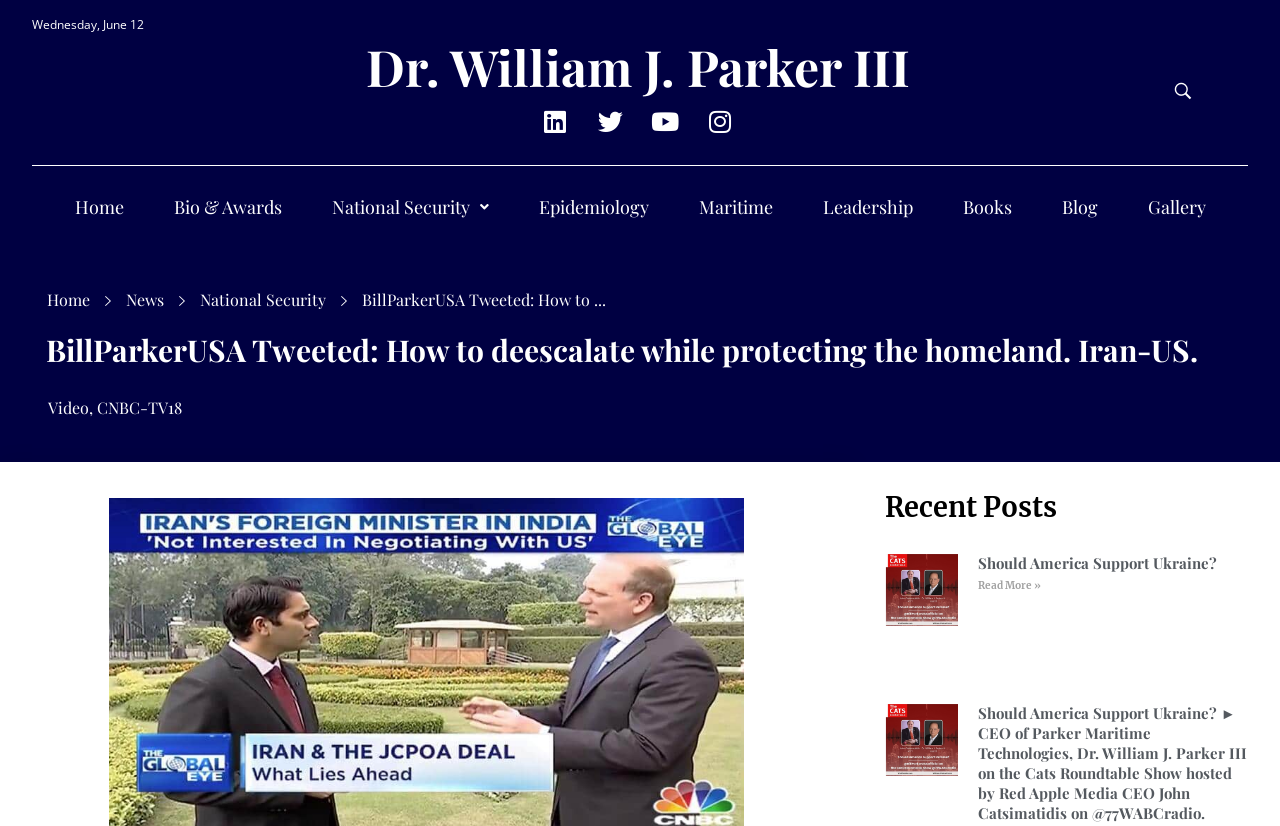What is the name of the TV channel mentioned on the webpage?
Can you offer a detailed and complete answer to this question?

I found the name of the TV channel 'CNBC-TV18' on the webpage, which is mentioned alongside the video link, indicating that the video is from CNBC-TV18.